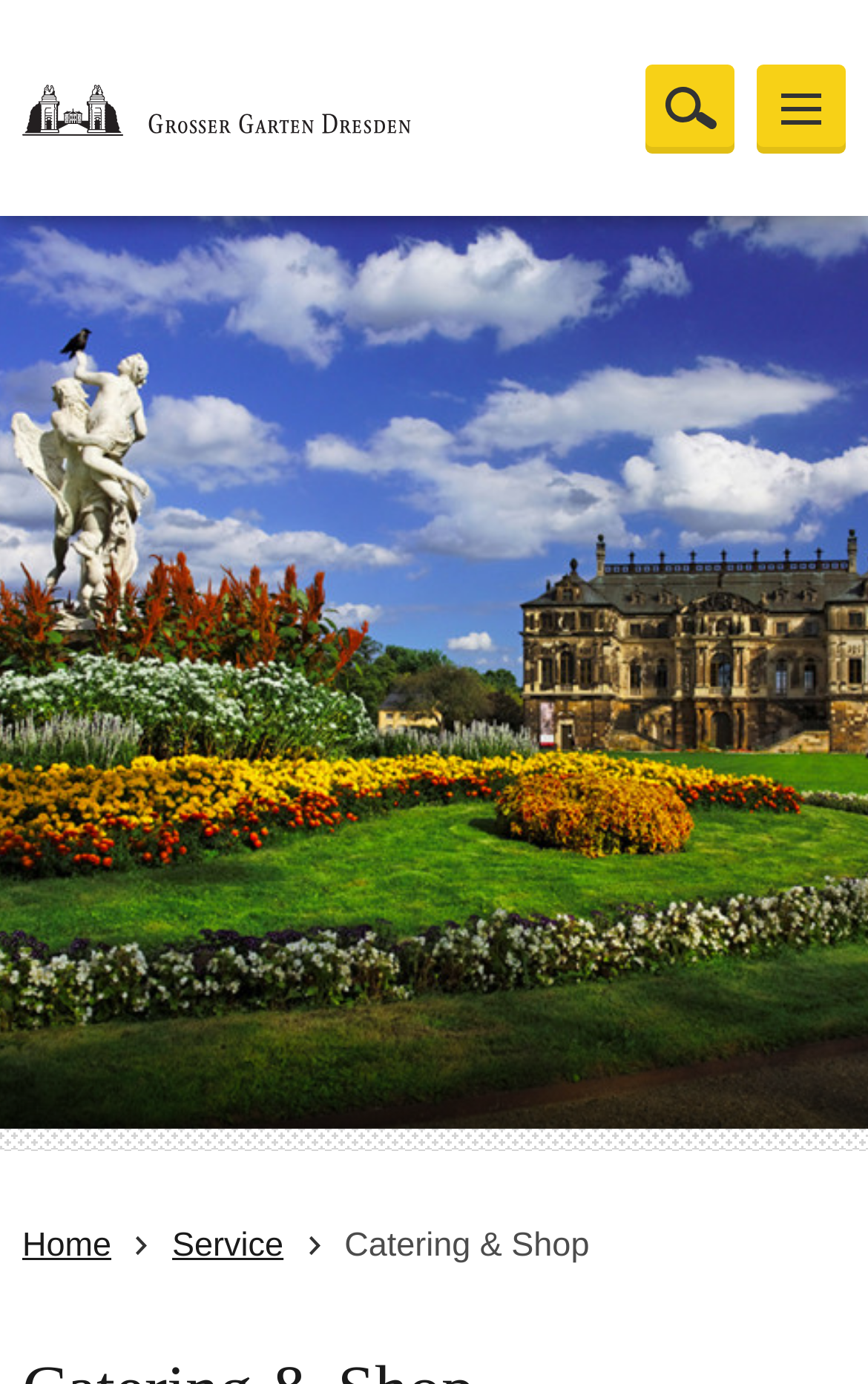Provide your answer to the question using just one word or phrase: How many navigation buttons are there?

2